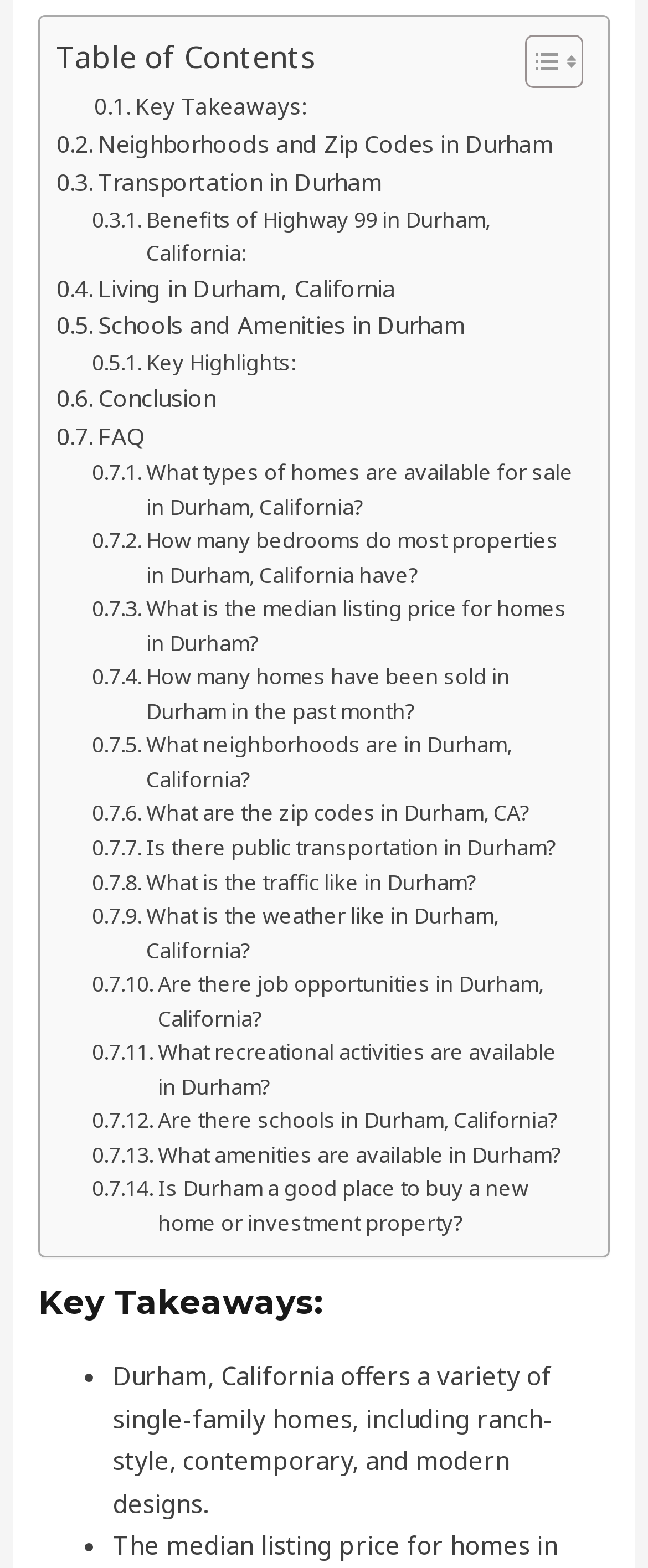What is the median listing price for homes in Durham?
Carefully analyze the image and provide a detailed answer to the question.

The link '. What is the median listing price for homes in Durham?' is provided, but the answer is not explicitly stated on the webpage. It would require further information or navigation to find the answer.